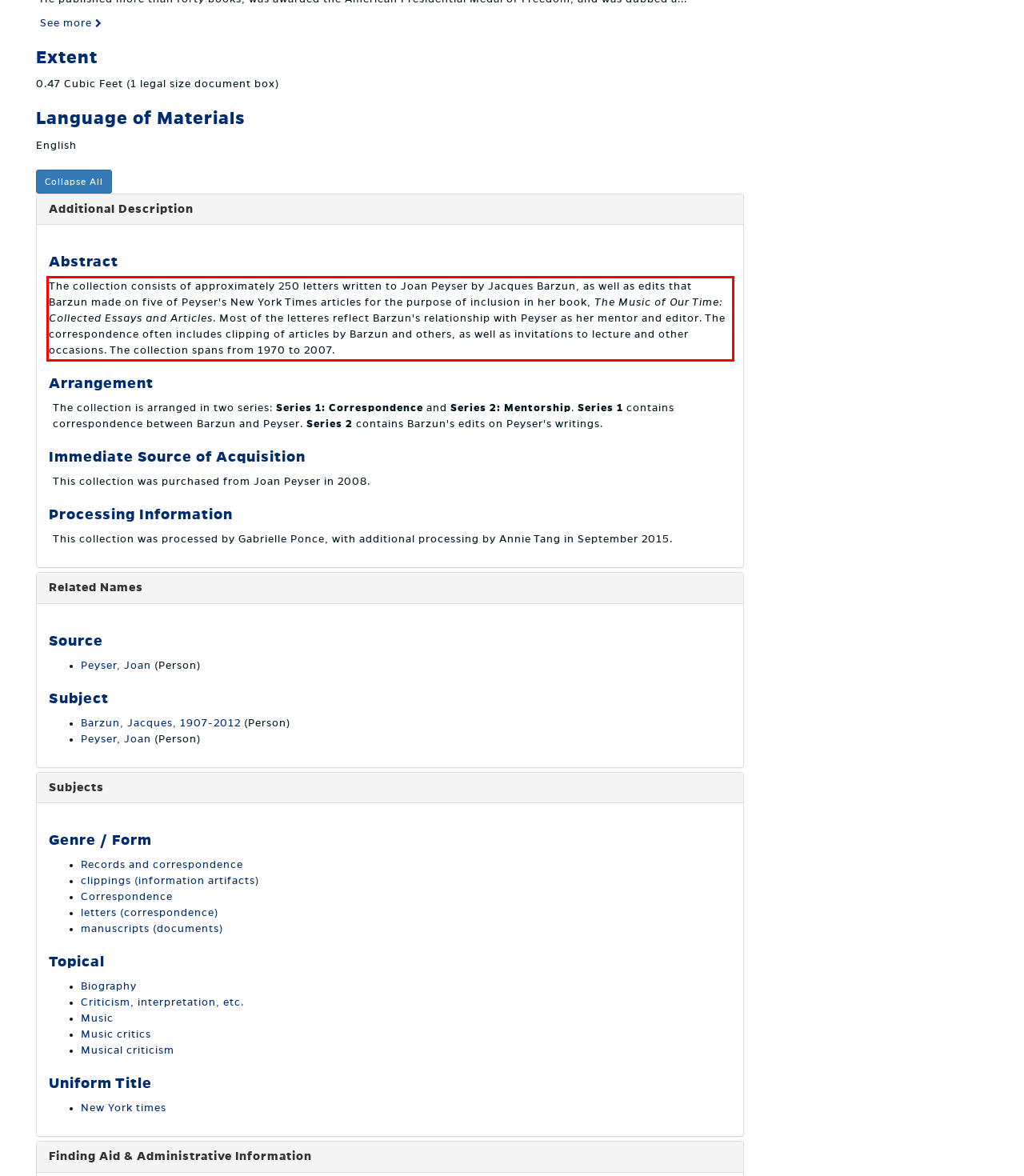Look at the provided screenshot of the webpage and perform OCR on the text within the red bounding box.

The collection consists of approximately 250 letters written to Joan Peyser by Jacques Barzun, as well as edits that Barzun made on five of Peyser's New York Times articles for the purpose of inclusion in her book, The Music of Our Time: Collected Essays and Articles. Most of the letteres reflect Barzun's relationship with Peyser as her mentor and editor. The correspondence often includes clipping of articles by Barzun and others, as well as invitations to lecture and other occasions. The collection spans from 1970 to 2007.